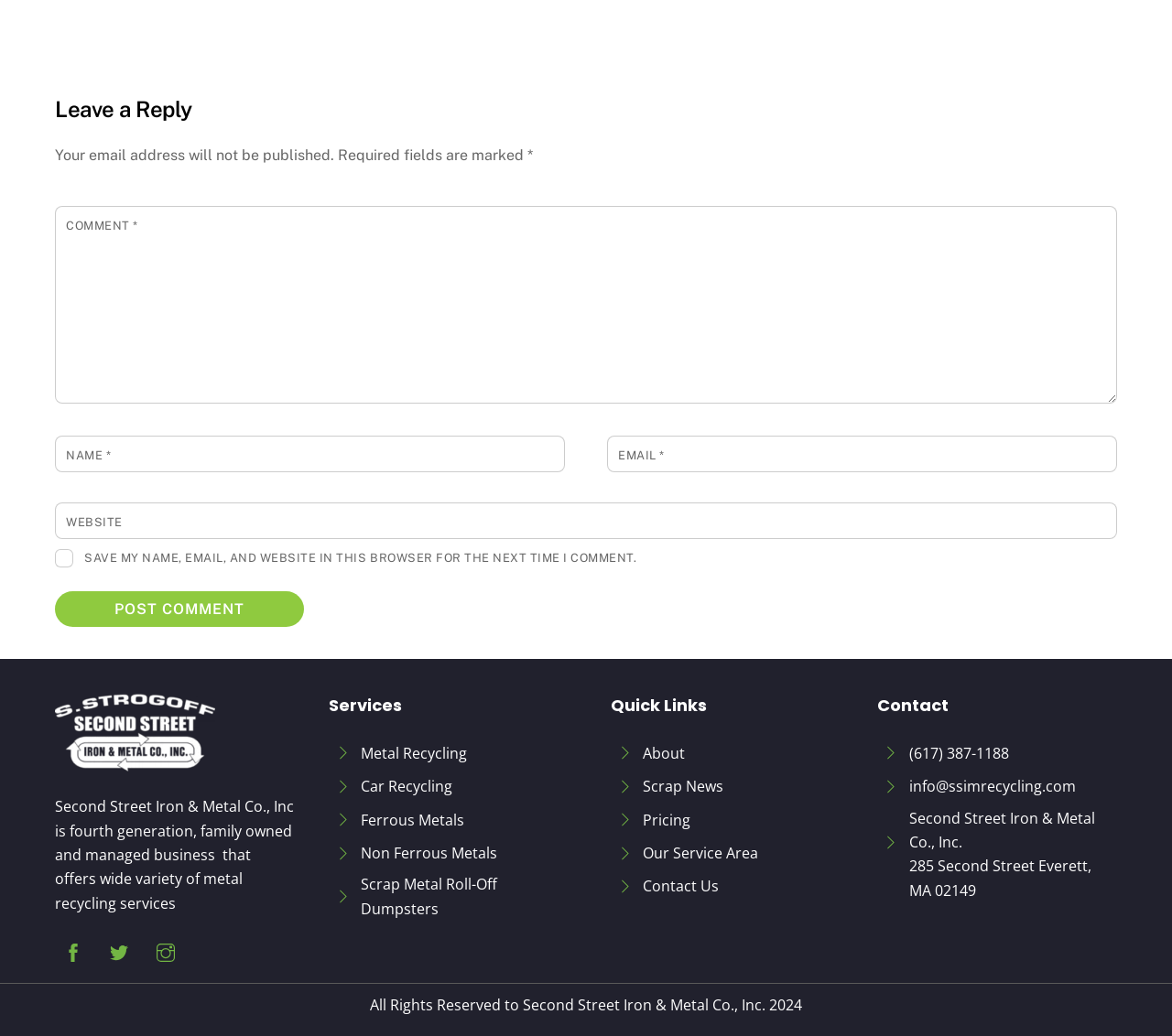What is the phone number of the company?
Using the details shown in the screenshot, provide a comprehensive answer to the question.

I found the phone number of the company by looking at the contact information section, which displays the phone number as '(617) 387-1188'.